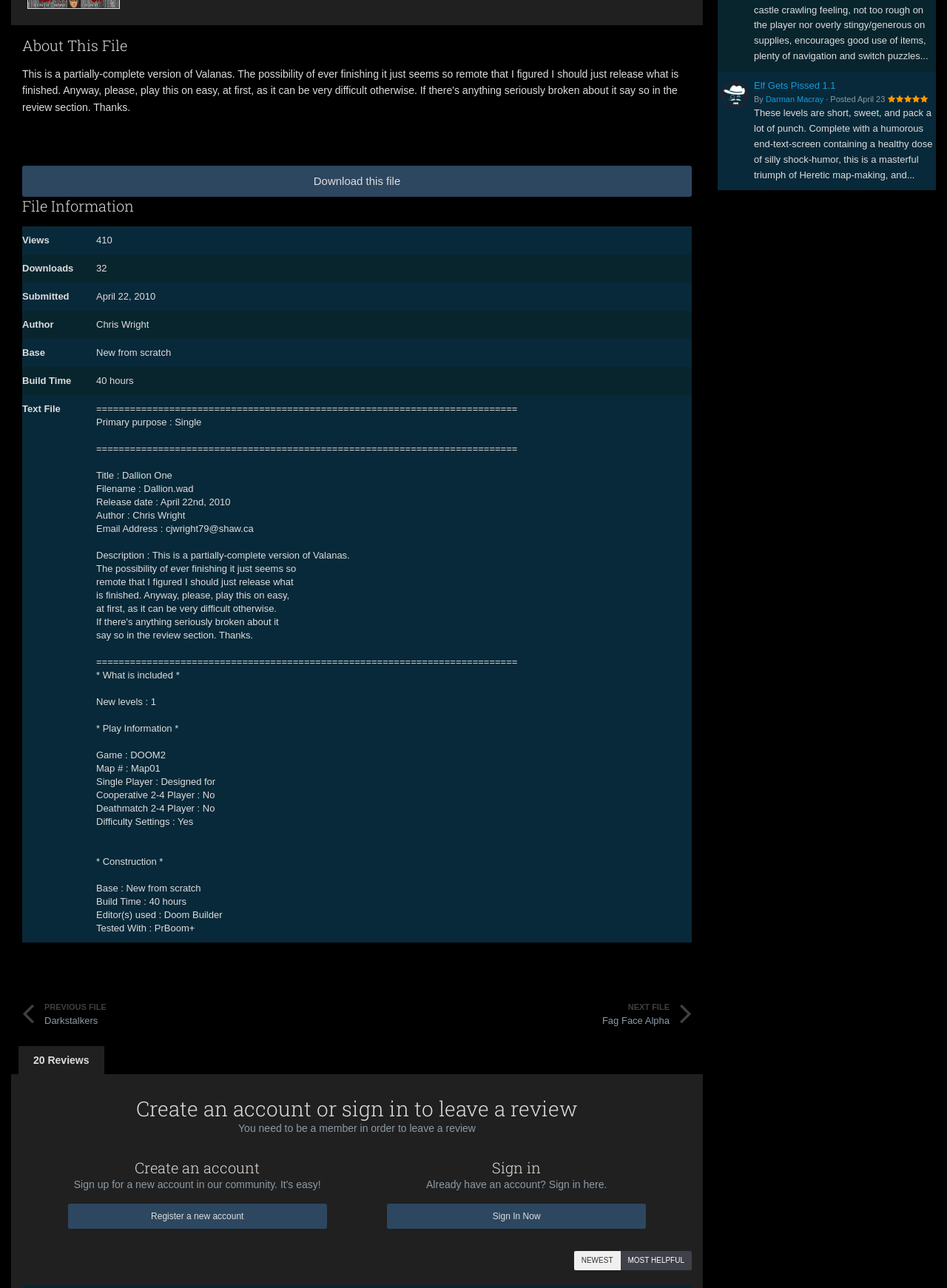Can you find the bounding box coordinates for the UI element given this description: "Sign In Now"? Provide the coordinates as four float numbers between 0 and 1: [left, top, right, bottom].

[0.409, 0.935, 0.682, 0.954]